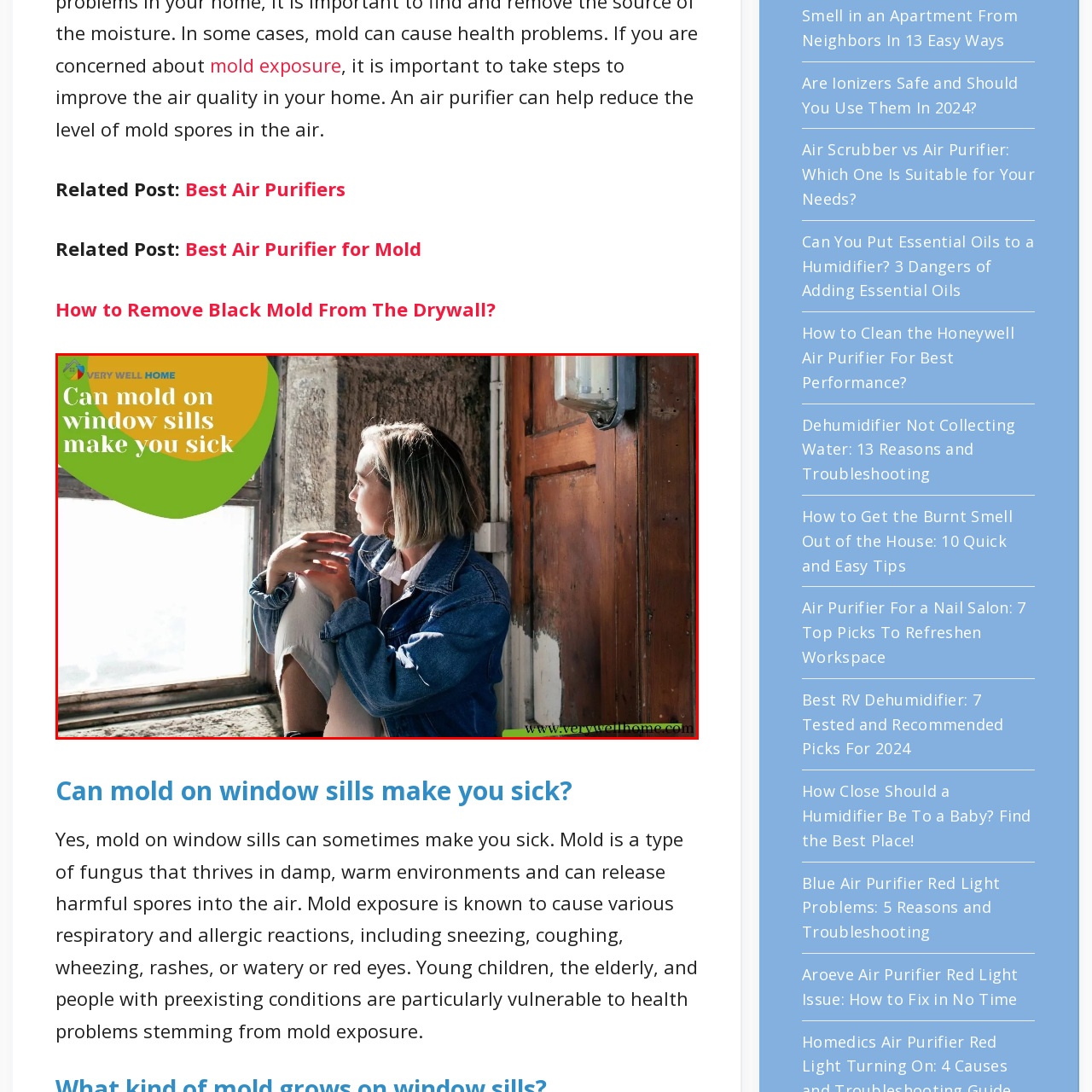Provide an in-depth caption for the image inside the red boundary.

The image features a thoughtful young woman sitting beside a window, gazing out as she contemplates the potential health risks associated with mold on window sills. Dressed in a denim jacket, she appears reflective, highlighting the concern of mold-related illnesses. Accompanying her image is a bold, green caption that reads, "Can mold on window sills make you sick?" This thought-provoking headline emphasizes the significance of addressing mold exposure as it can affect air quality and lead to various health issues, particularly for vulnerable individuals. The setting suggests an older building, which may be prone to moisture and mold growth, making the topic especially relevant.